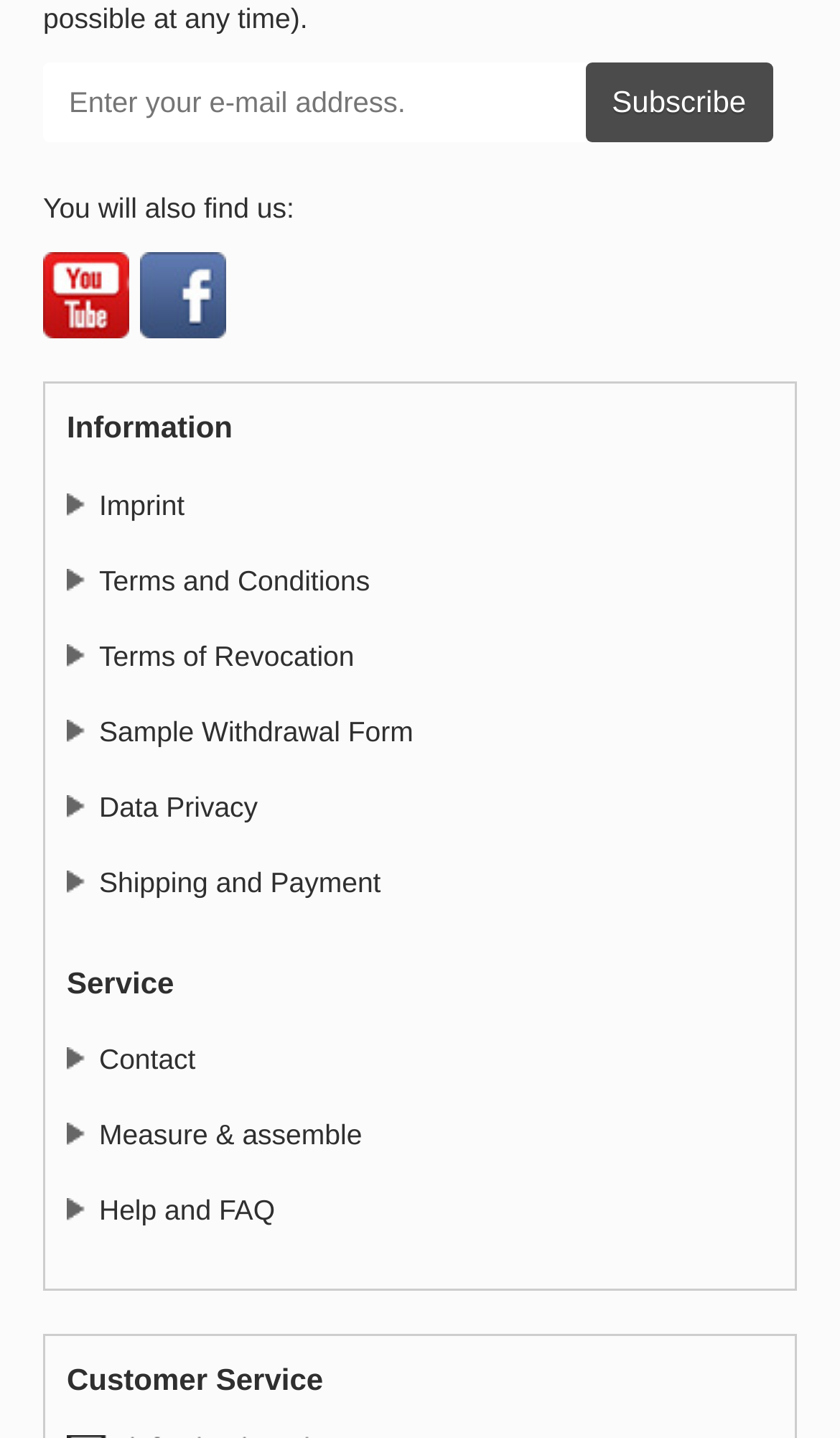Please locate the bounding box coordinates of the region I need to click to follow this instruction: "Visit the imprint page".

[0.079, 0.34, 0.22, 0.362]